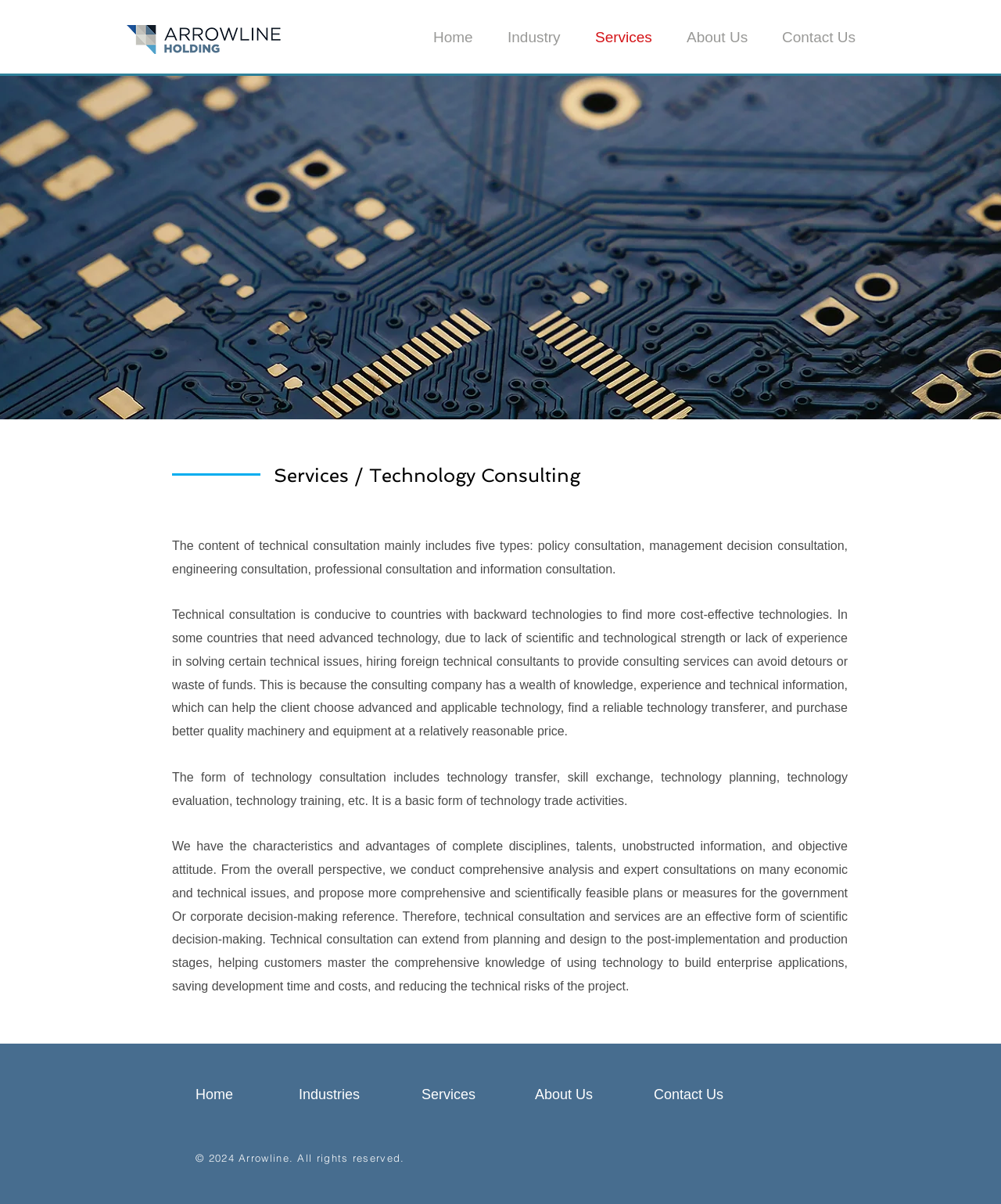Please specify the bounding box coordinates of the area that should be clicked to accomplish the following instruction: "Learn about Services". The coordinates should consist of four float numbers between 0 and 1, i.e., [left, top, right, bottom].

[0.583, 0.017, 0.674, 0.045]